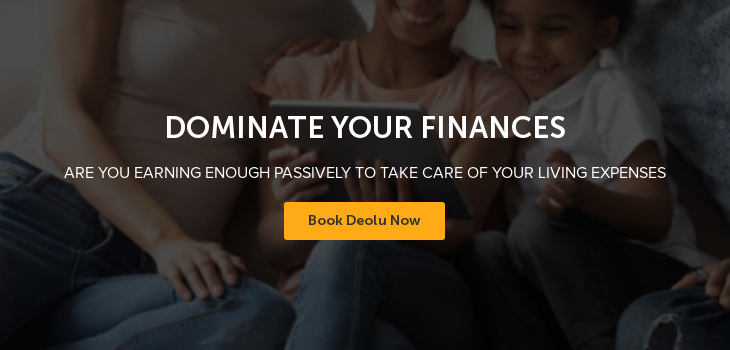Answer briefly with one word or phrase:
Who is offering guidance and services in the image?

Deolu Akinyemi